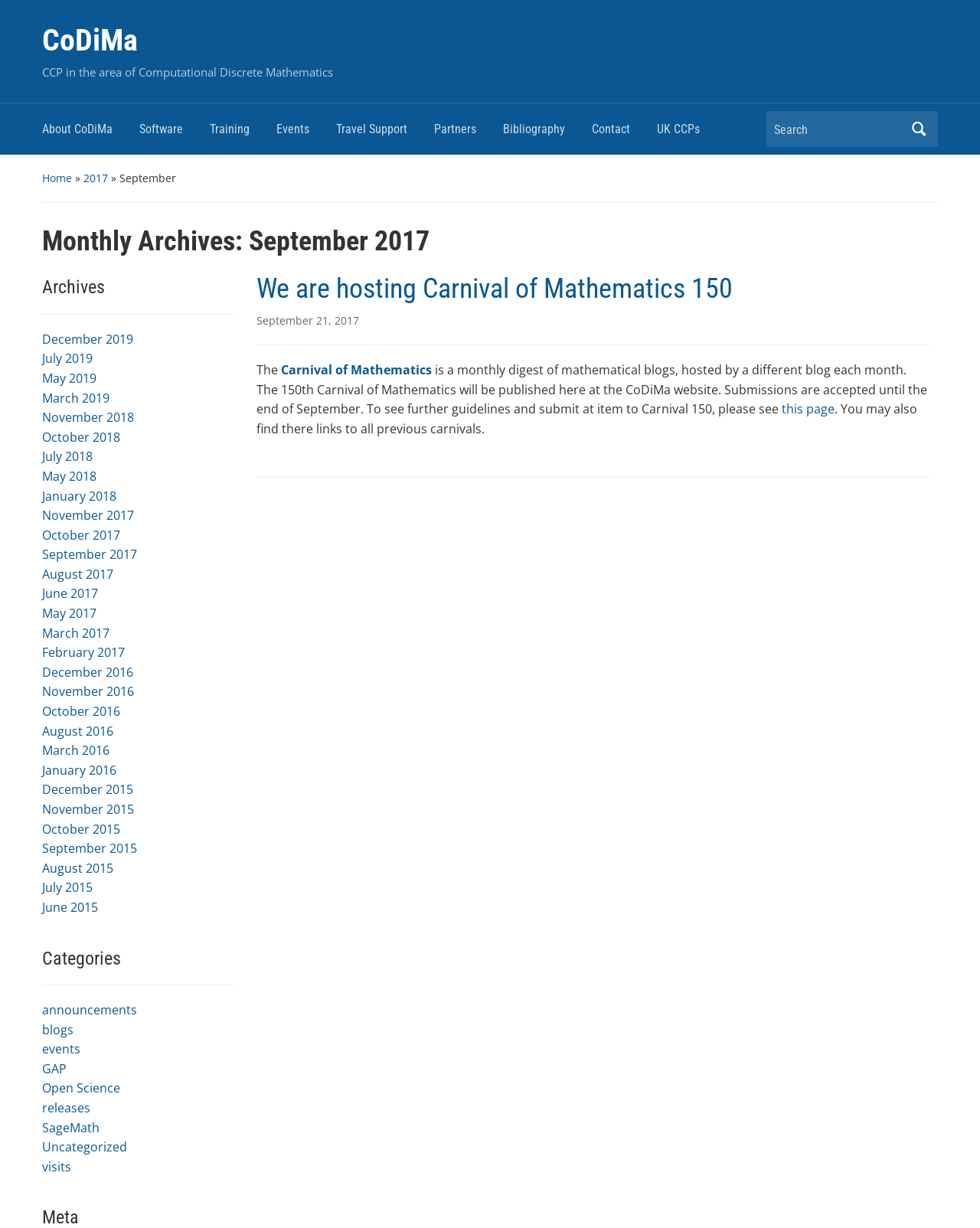What is the name of the website?
From the image, respond with a single word or phrase.

CoDiMa